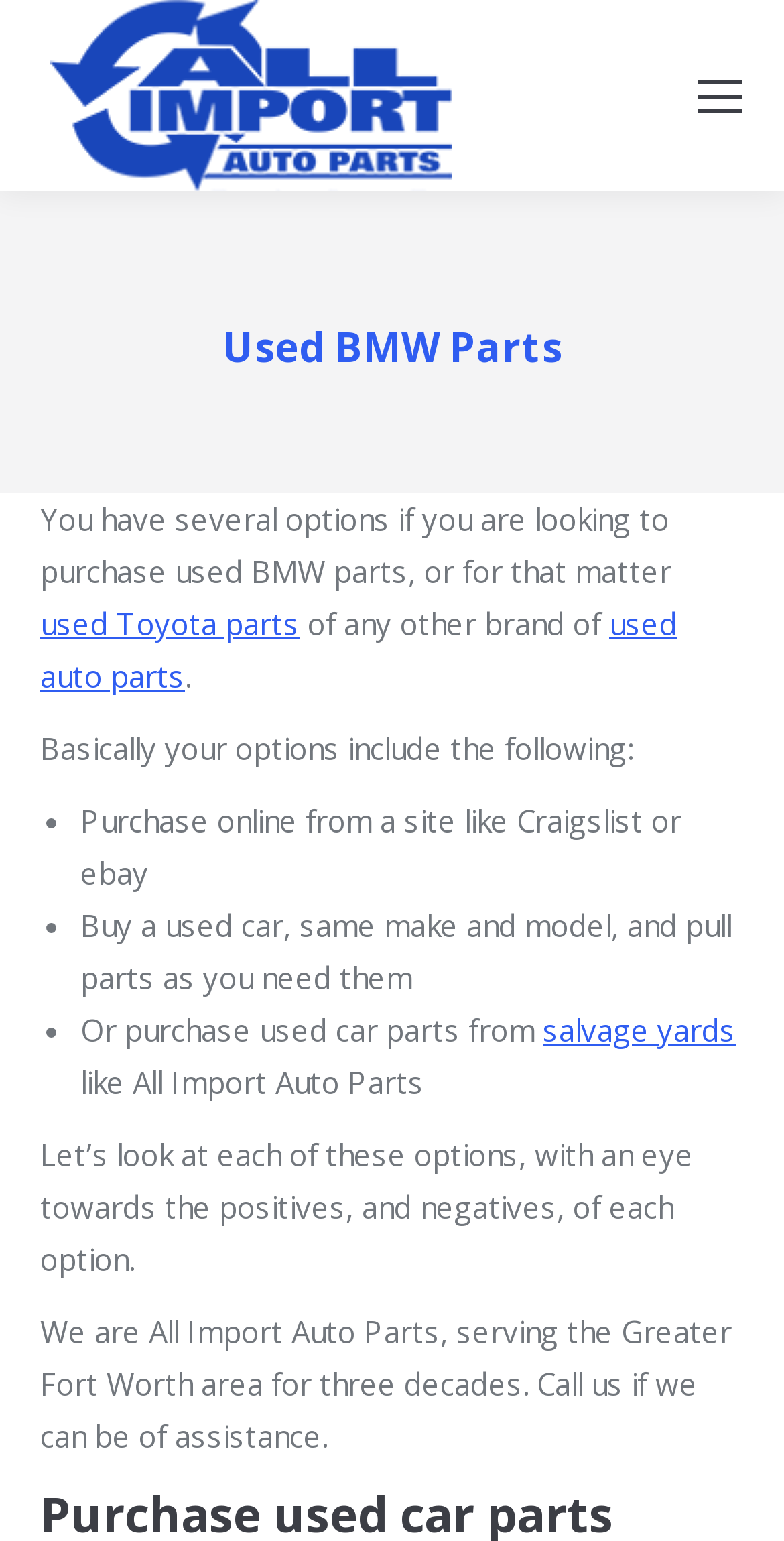What type of parts does the company provide?
From the screenshot, provide a brief answer in one word or phrase.

Used auto parts